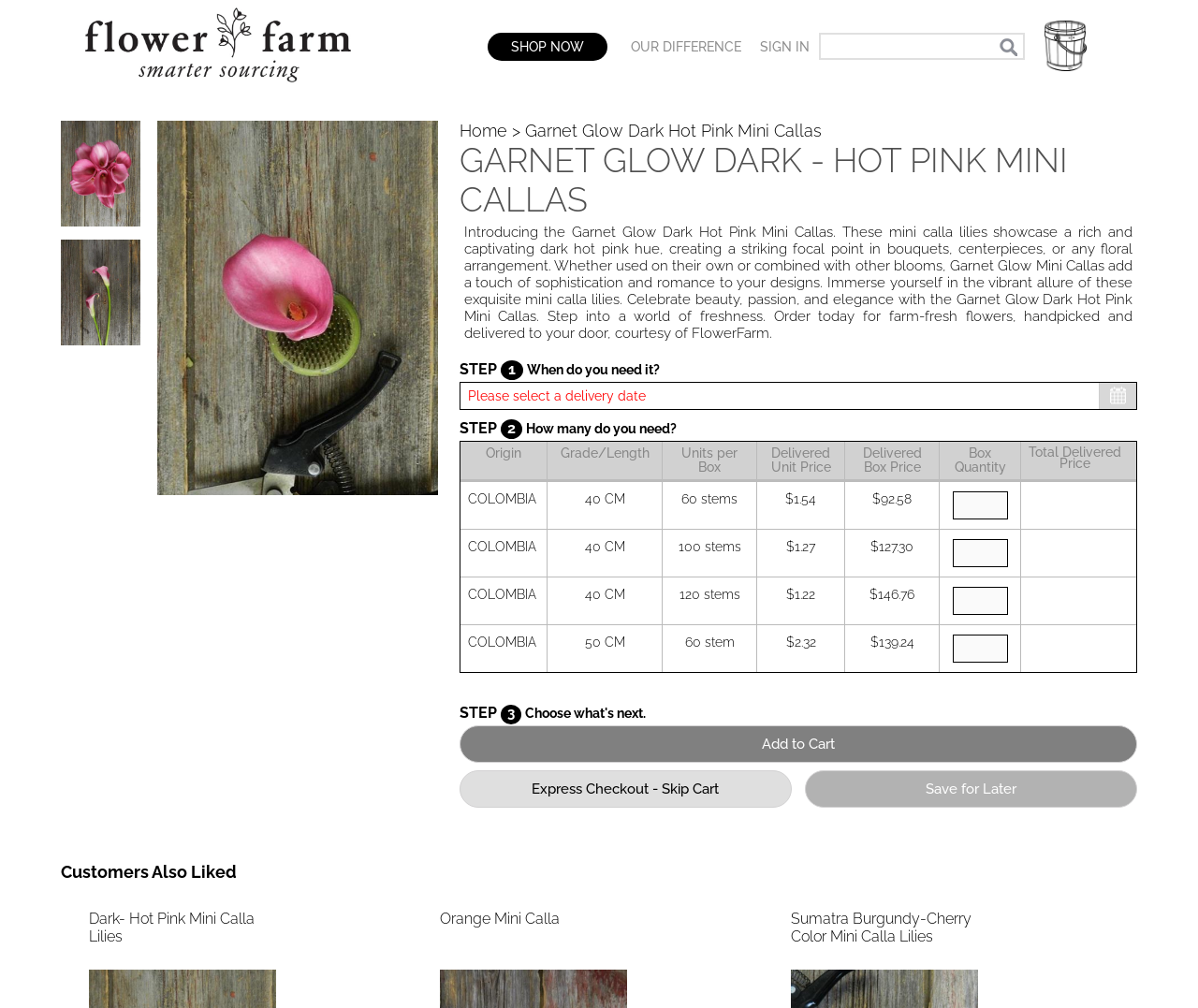Could you please study the image and provide a detailed answer to the question:
How many stems are in the 40 CM box?

I looked at the table element that displays the flower's details and found the row with '40 CM' in the 'Grade/Length' column, and the corresponding value in the 'Units per Box' column is '60 stems'.